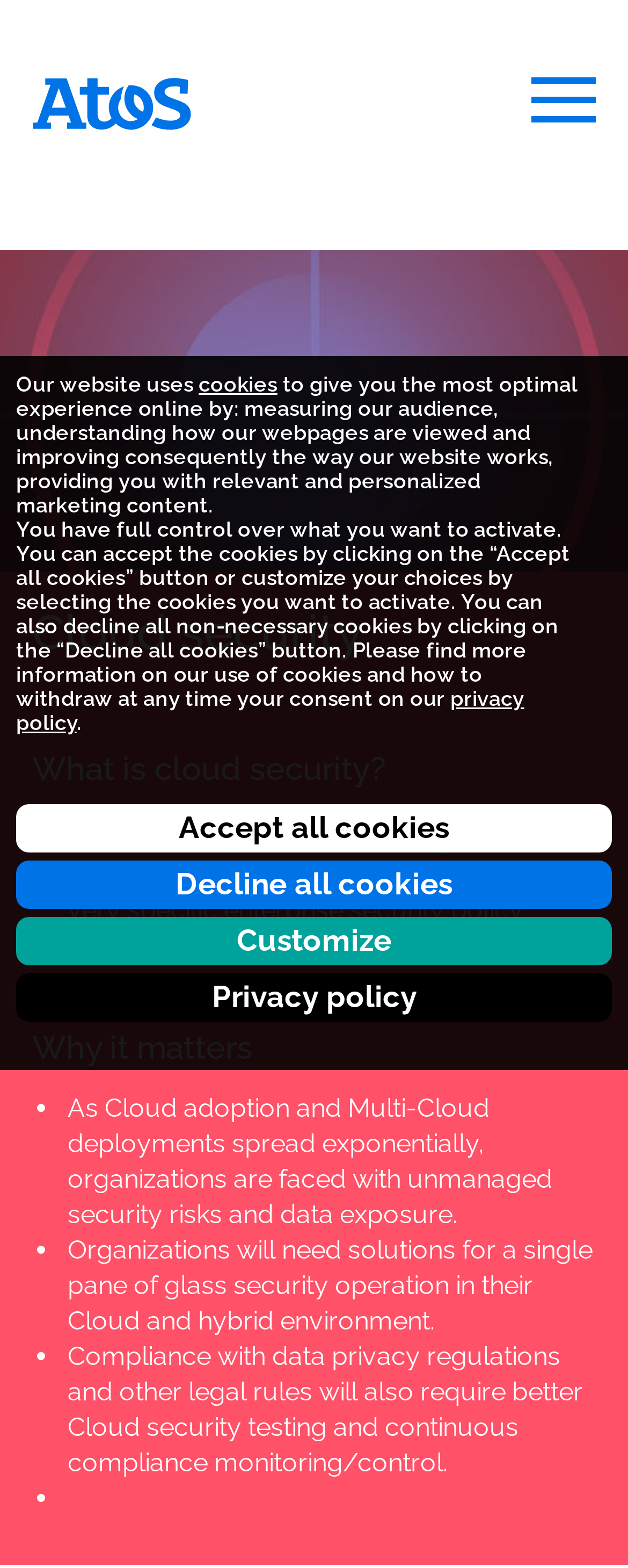Locate the bounding box coordinates for the element described below: "Privacy policy". The coordinates must be four float values between 0 and 1, formatted as [left, top, right, bottom].

[0.026, 0.621, 0.974, 0.652]